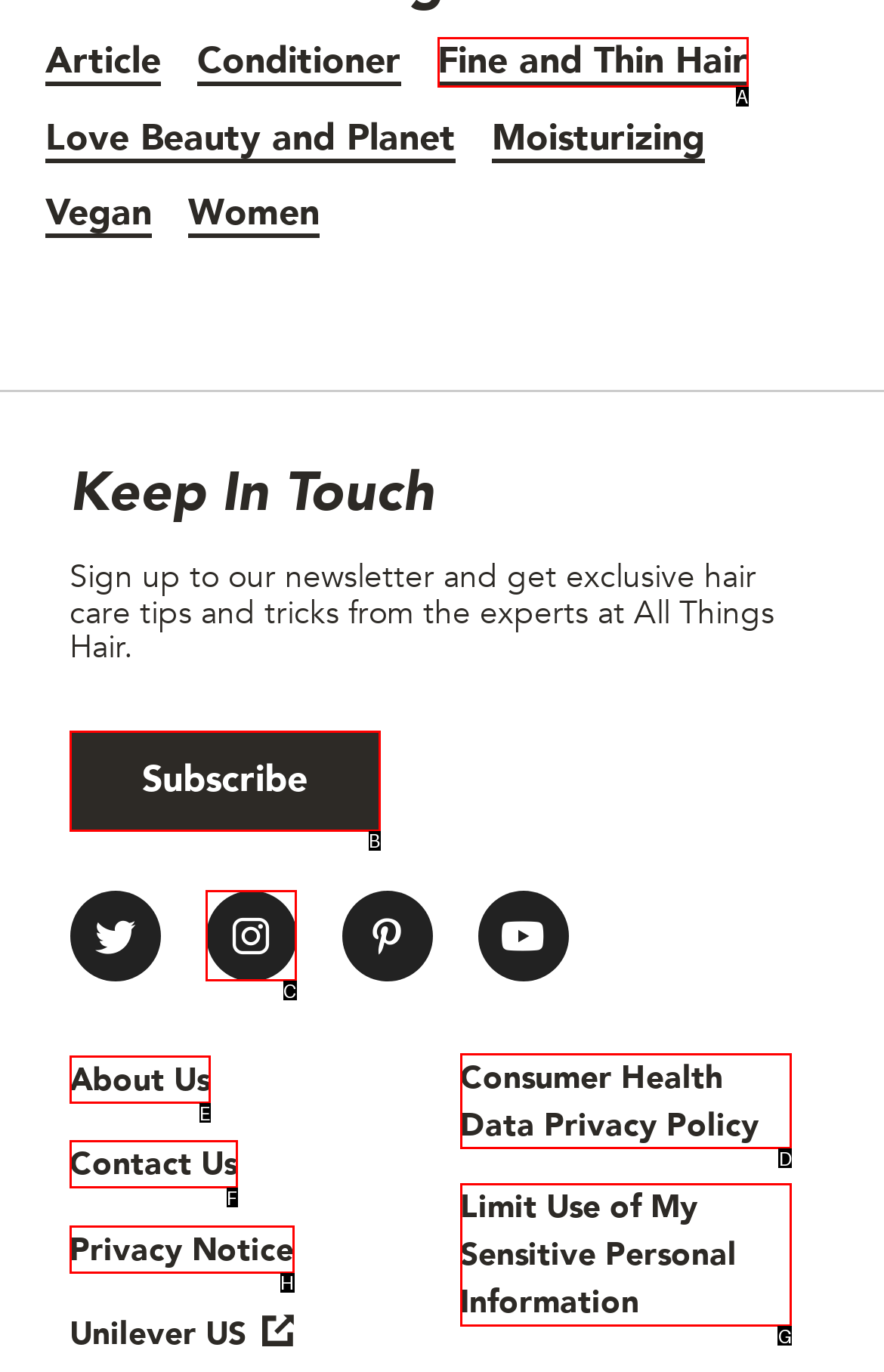Indicate which lettered UI element to click to fulfill the following task: Subscribe to the newsletter
Provide the letter of the correct option.

B